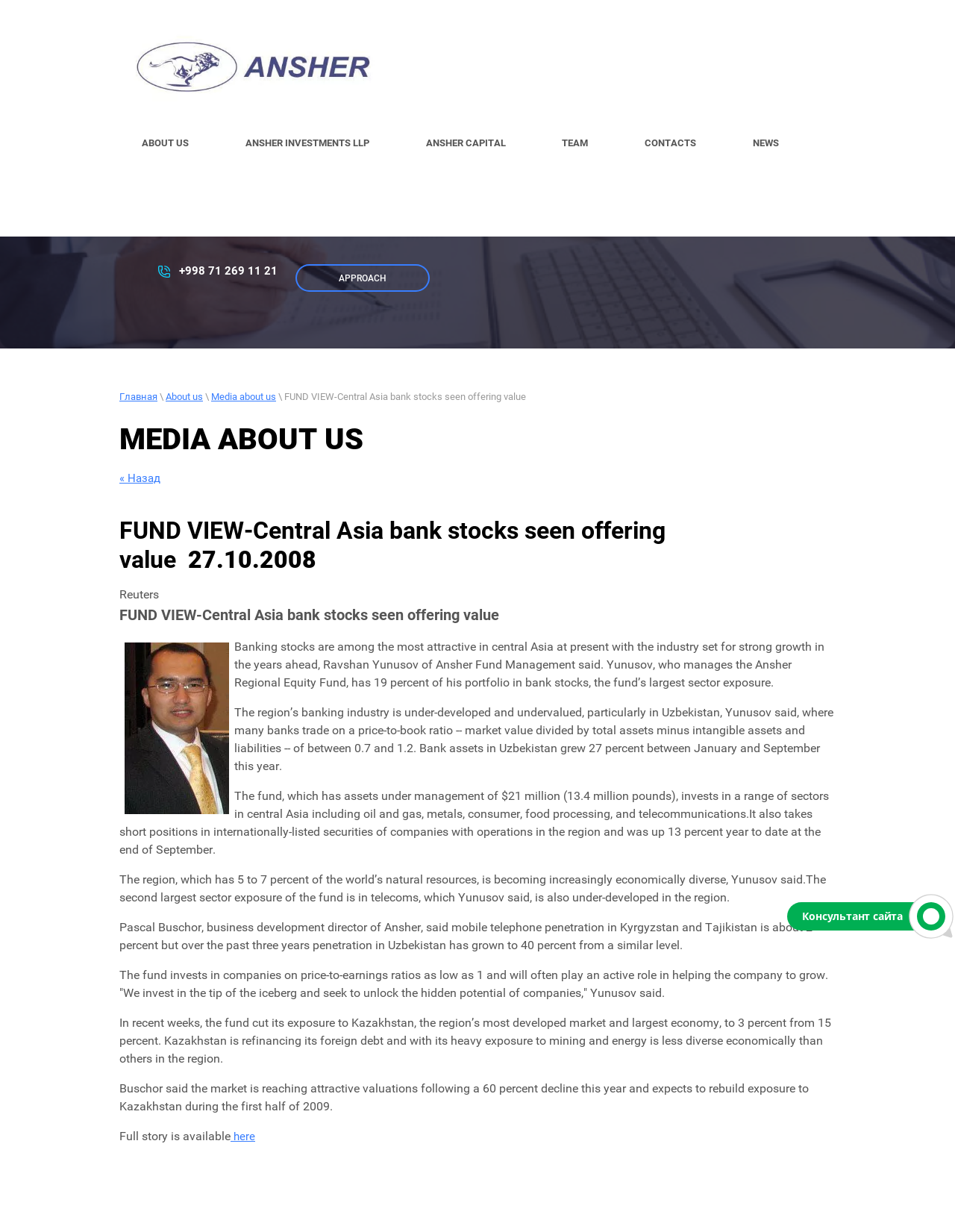Find the bounding box coordinates of the area to click in order to follow the instruction: "Click on ABOUT US".

[0.148, 0.09, 0.241, 0.128]